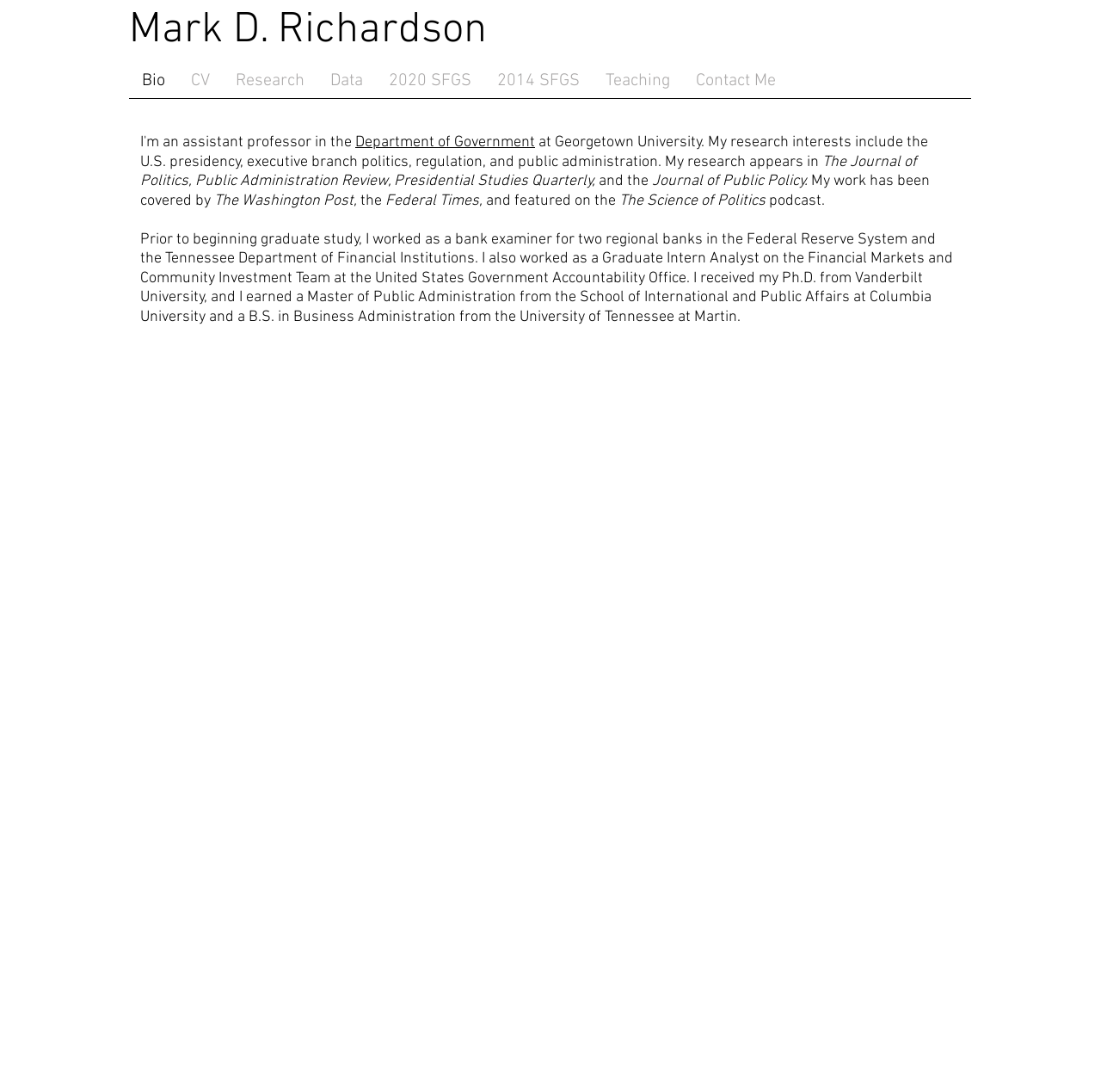What was the person's occupation before beginning graduate study?
Answer the question with a thorough and detailed explanation.

The webpage has a static text element that mentions the person's work experience before beginning graduate study, including their job as a bank examiner for two regional banks in the Federal Reserve System and the Tennessee Department of Financial Institutions.